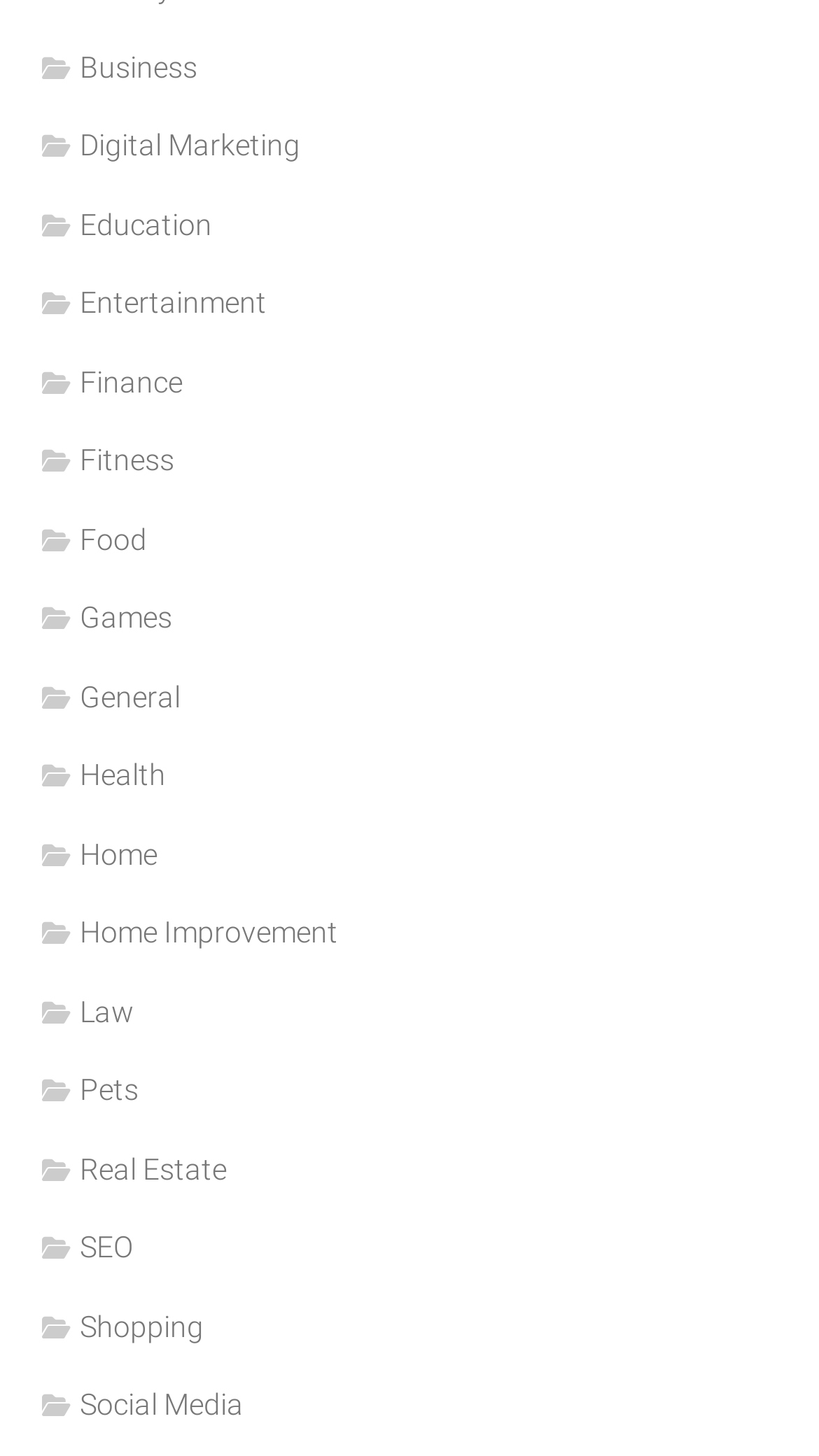Examine the image and give a thorough answer to the following question:
What is the first category?

I looked at the first link on the webpage, and it has an icon and the text 'Business', so the first category is Business.